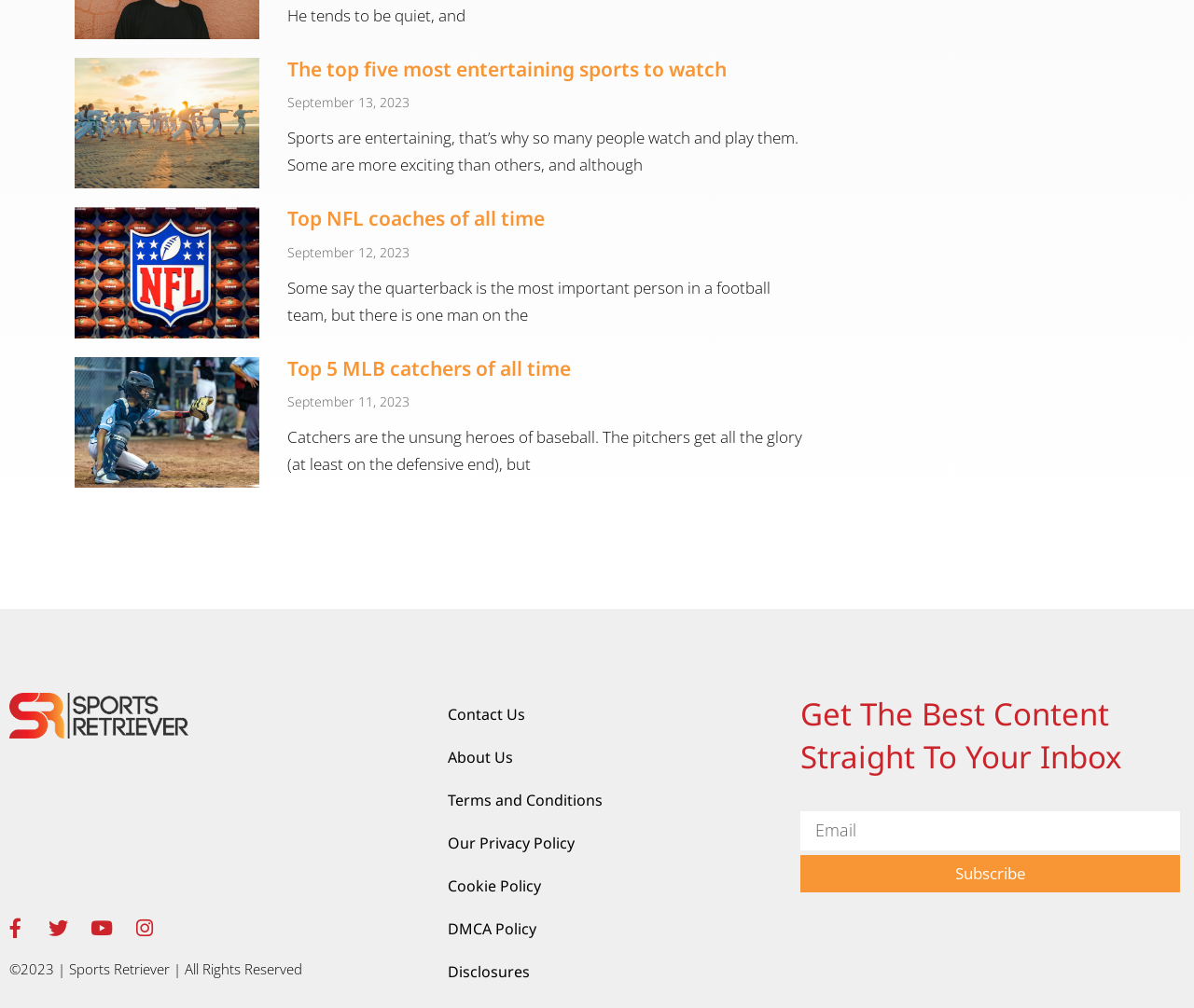Using the information shown in the image, answer the question with as much detail as possible: How many articles are displayed on the webpage?

By analyzing the webpage structure, I counted three distinct article sections, each with its own heading, text, and link, indicating that there are three separate articles featured on the webpage.